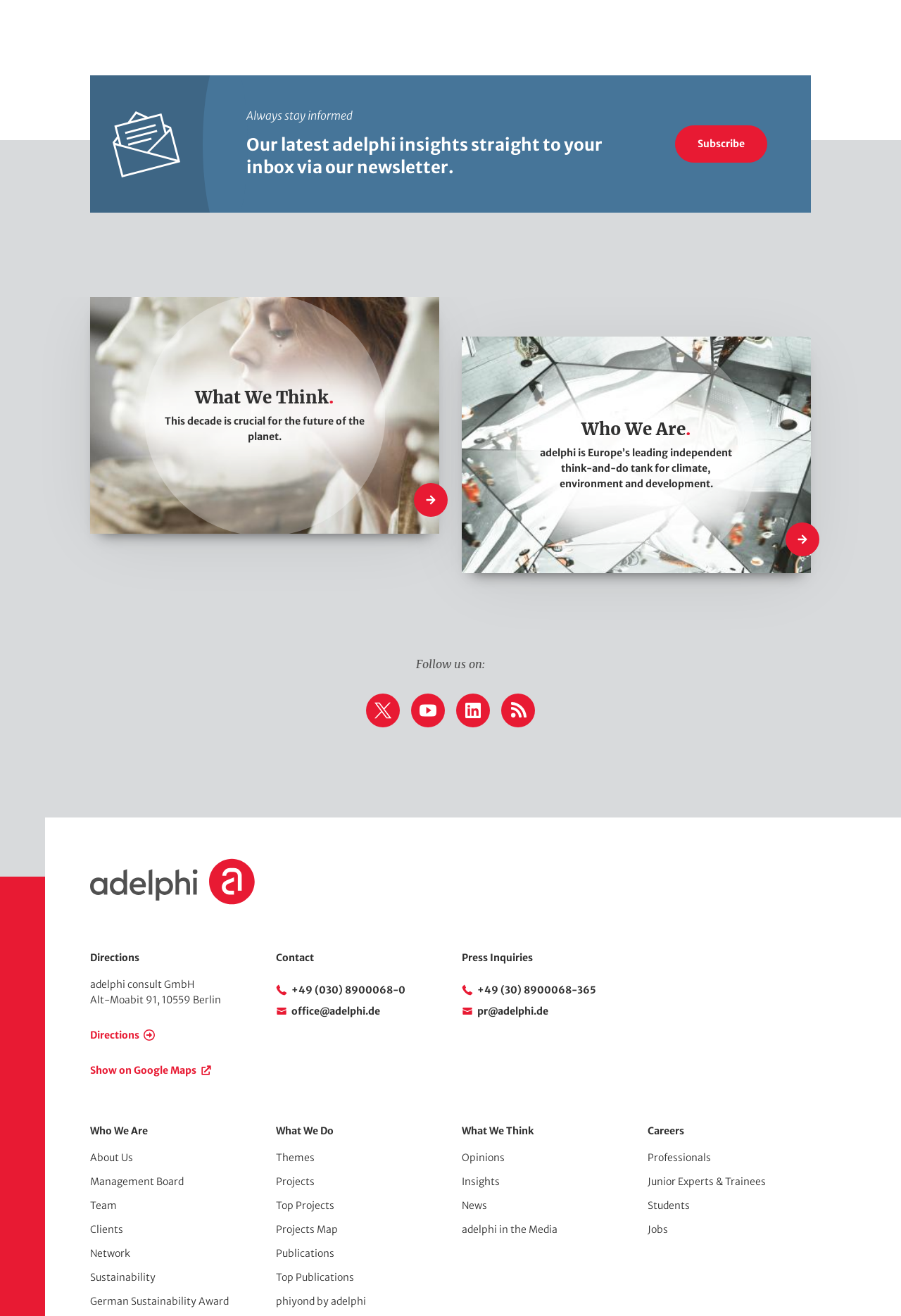What is the address of adelphi consult GmbH?
Please provide a detailed and comprehensive answer to the question.

The address of adelphi consult GmbH is mentioned in the footer section as 'Alt-Moabit 91, 10559 Berlin', which is likely the physical location of the company.